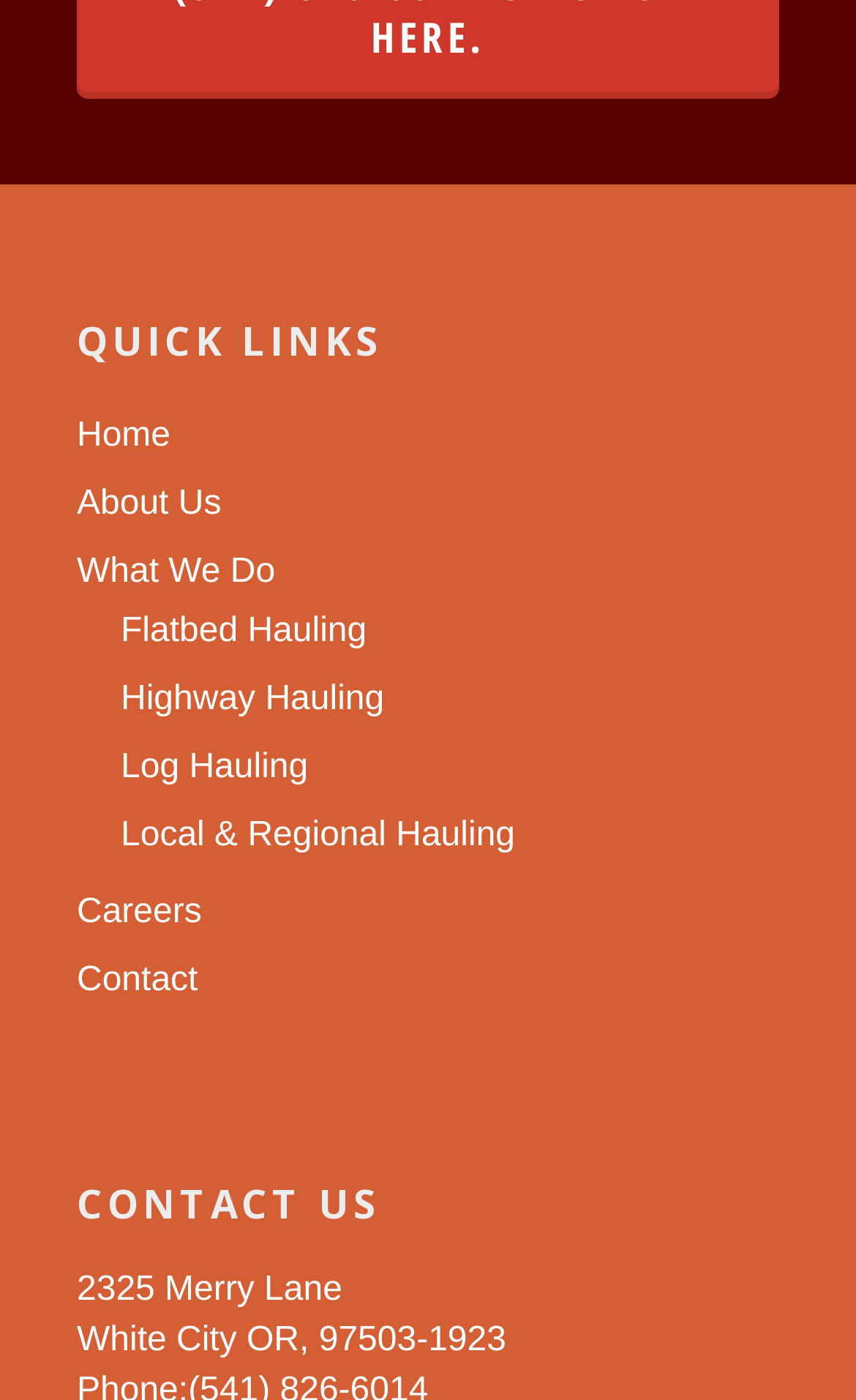Predict the bounding box coordinates of the area that should be clicked to accomplish the following instruction: "Go to top of the page". The bounding box coordinates should consist of four float numbers between 0 and 1, i.e., [left, top, right, bottom].

None